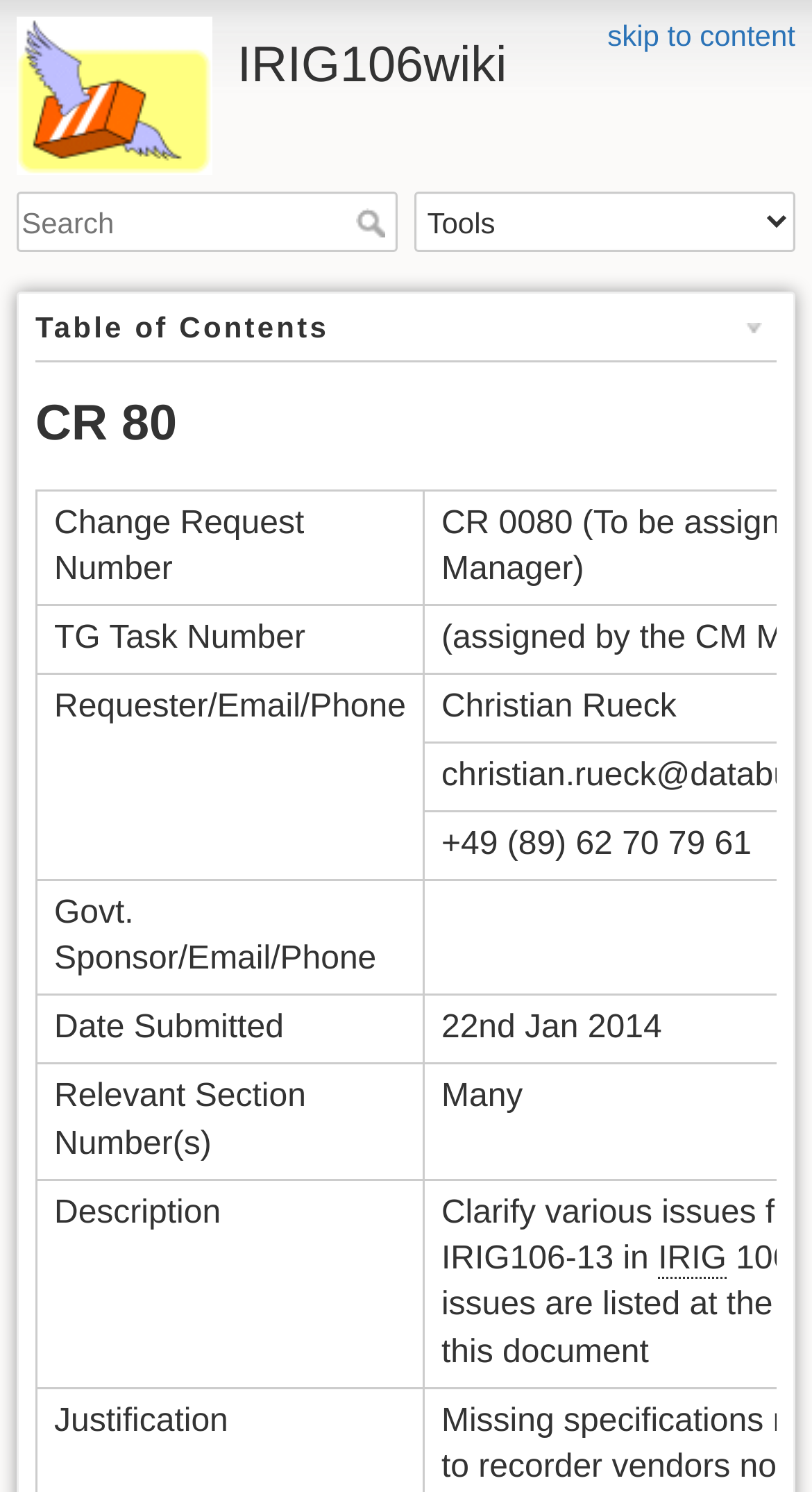Use a single word or phrase to answer the question:
How many elements are there in the Tools combobox?

Unknown